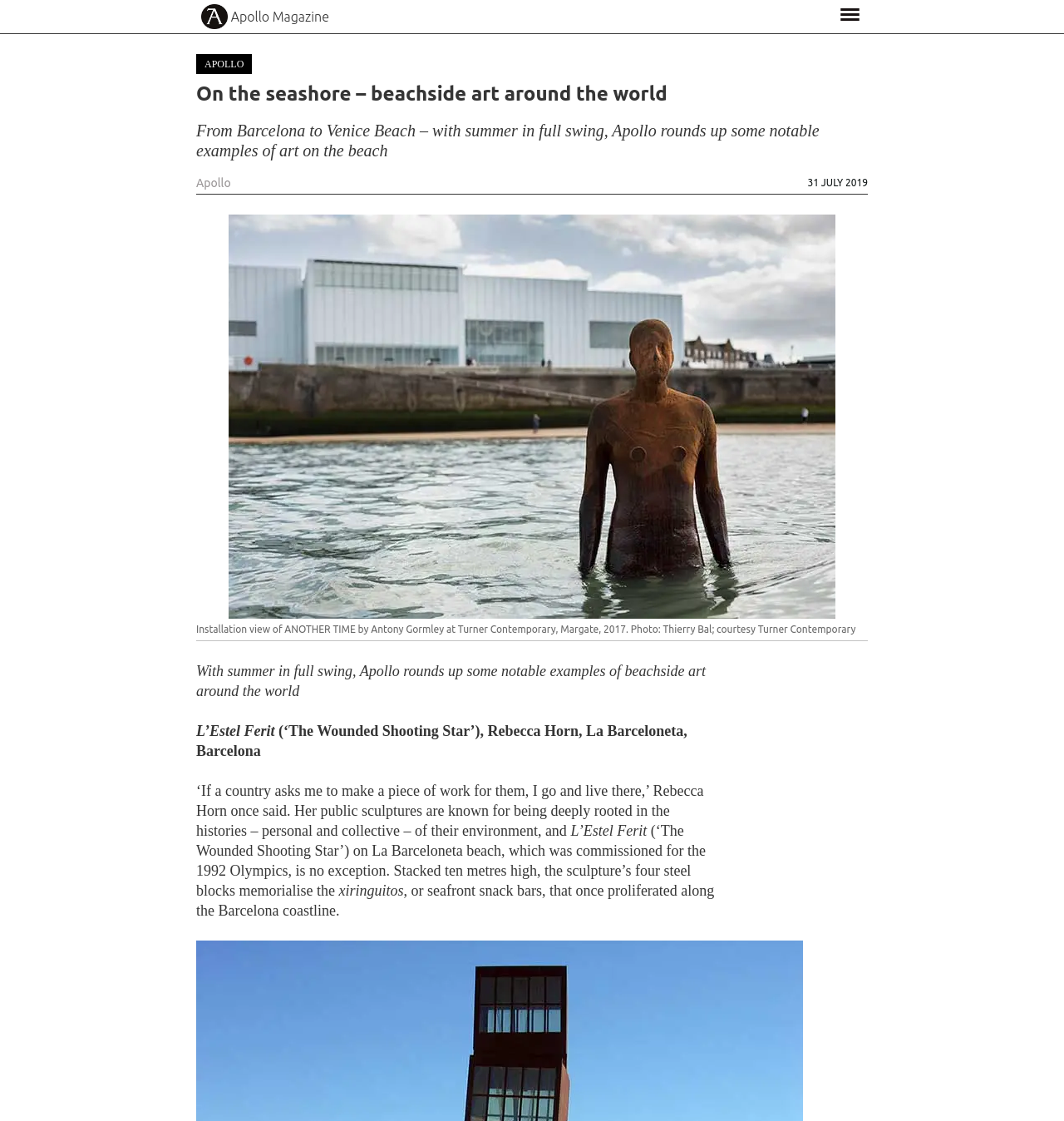Refer to the image and provide a thorough answer to this question:
When was the article published?

The publication date of the article can be found at the top of the webpage, where it is written as '31 JULY 2019' next to the heading.